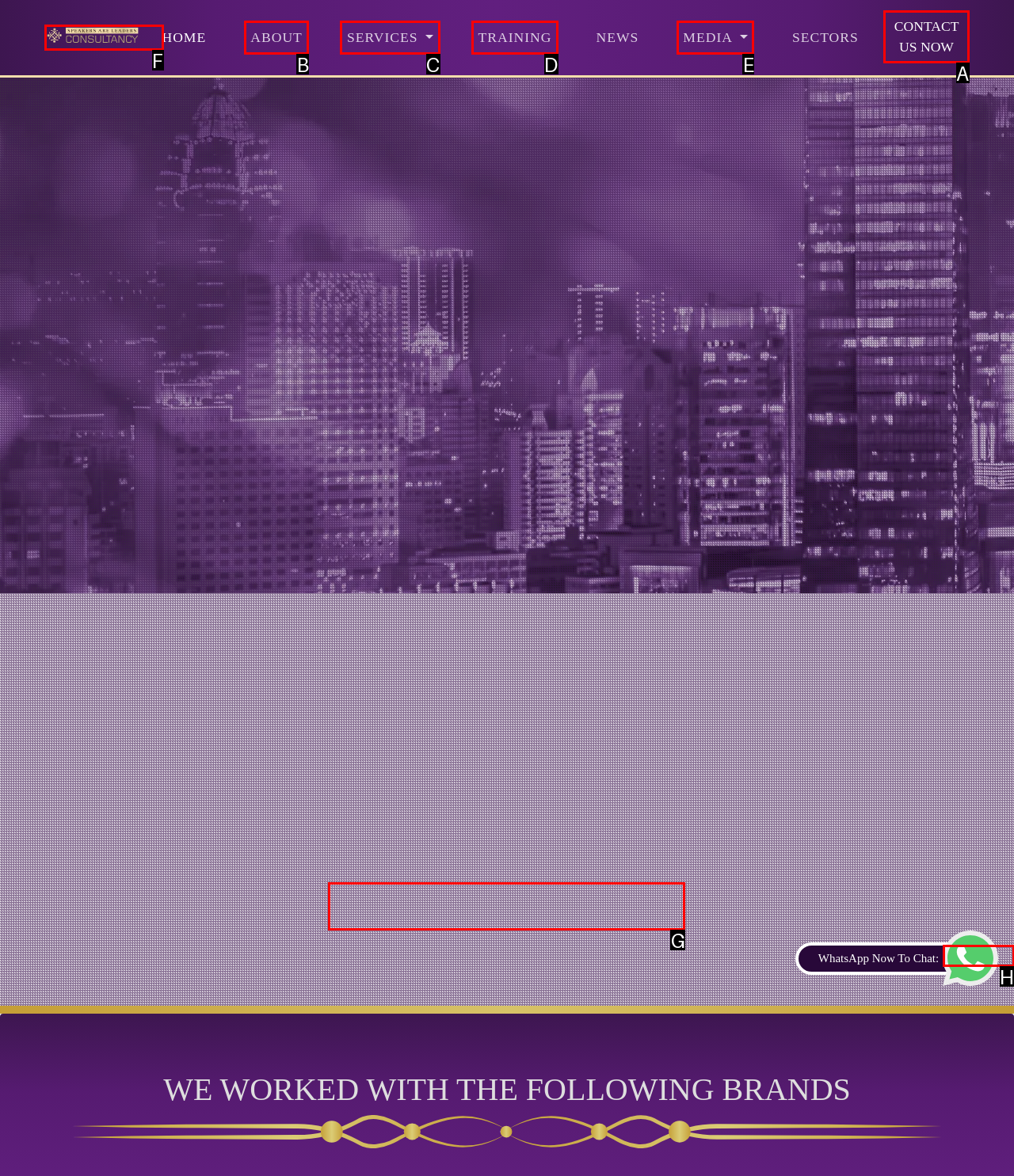Identify the letter of the UI element you need to select to accomplish the task: WhatsApp to chat.
Respond with the option's letter from the given choices directly.

H